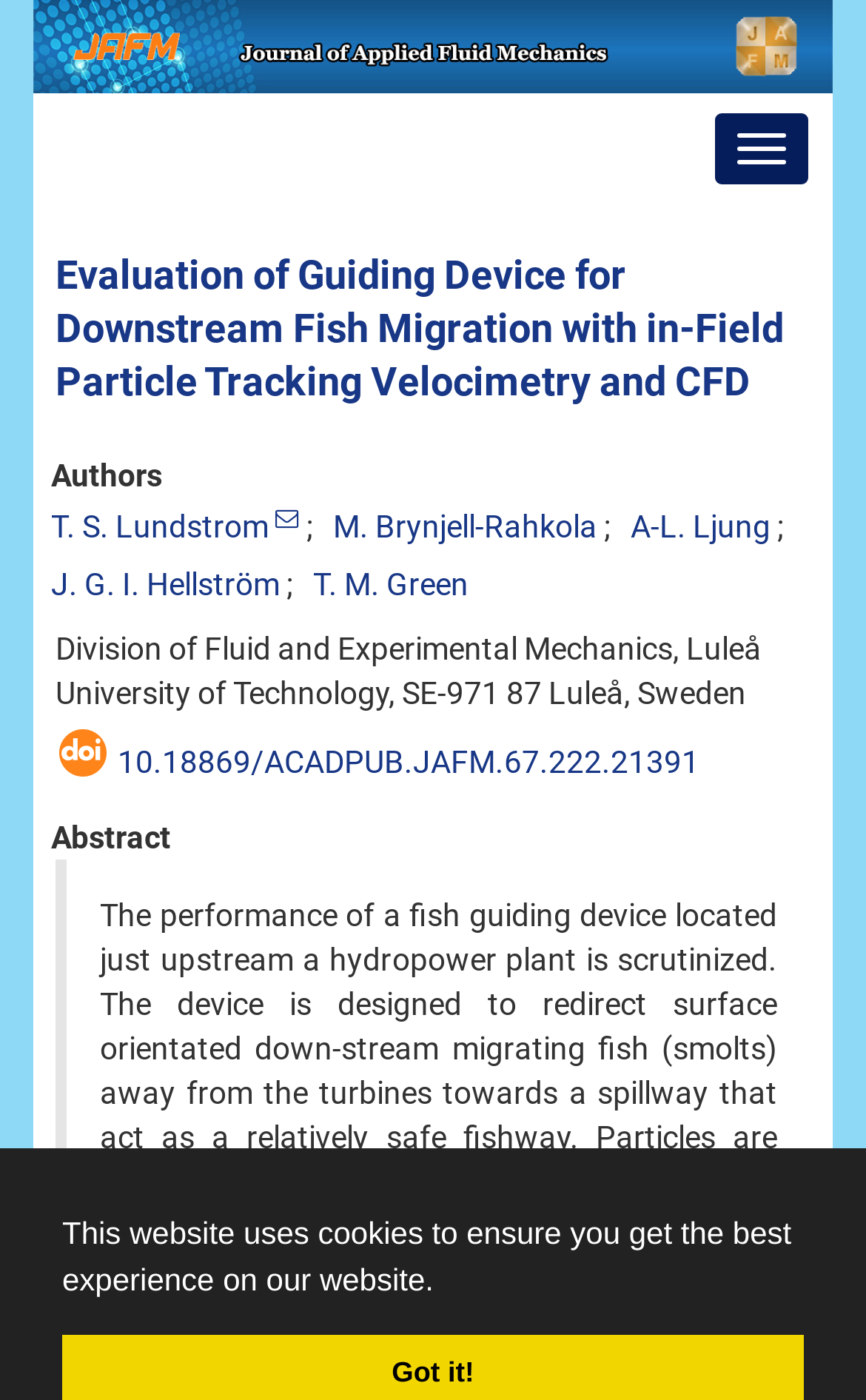Find and indicate the bounding box coordinates of the region you should select to follow the given instruction: "Read the abstract".

[0.059, 0.585, 0.197, 0.611]